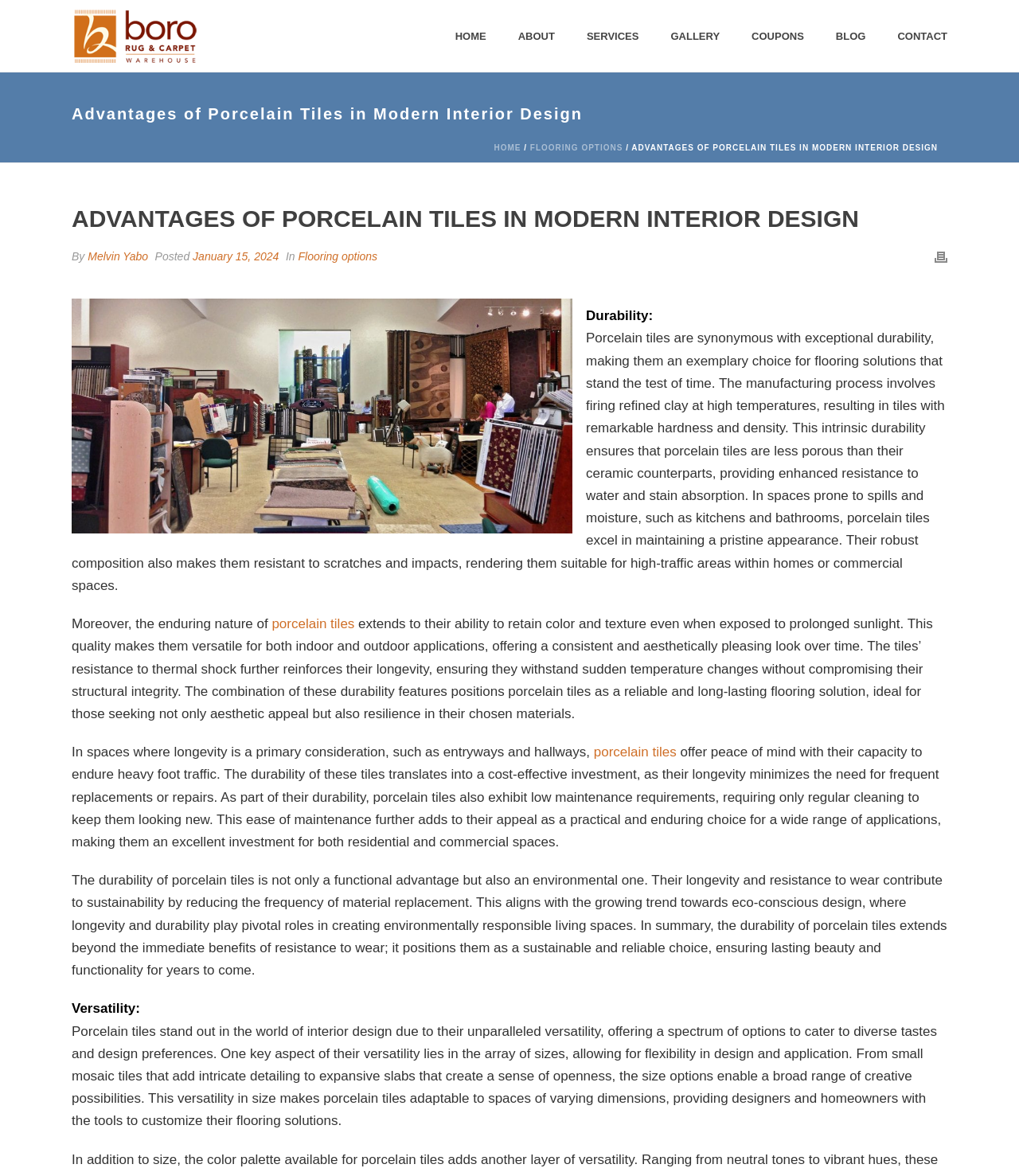Highlight the bounding box coordinates of the element you need to click to perform the following instruction: "Click January 15, 2024."

[0.189, 0.213, 0.274, 0.223]